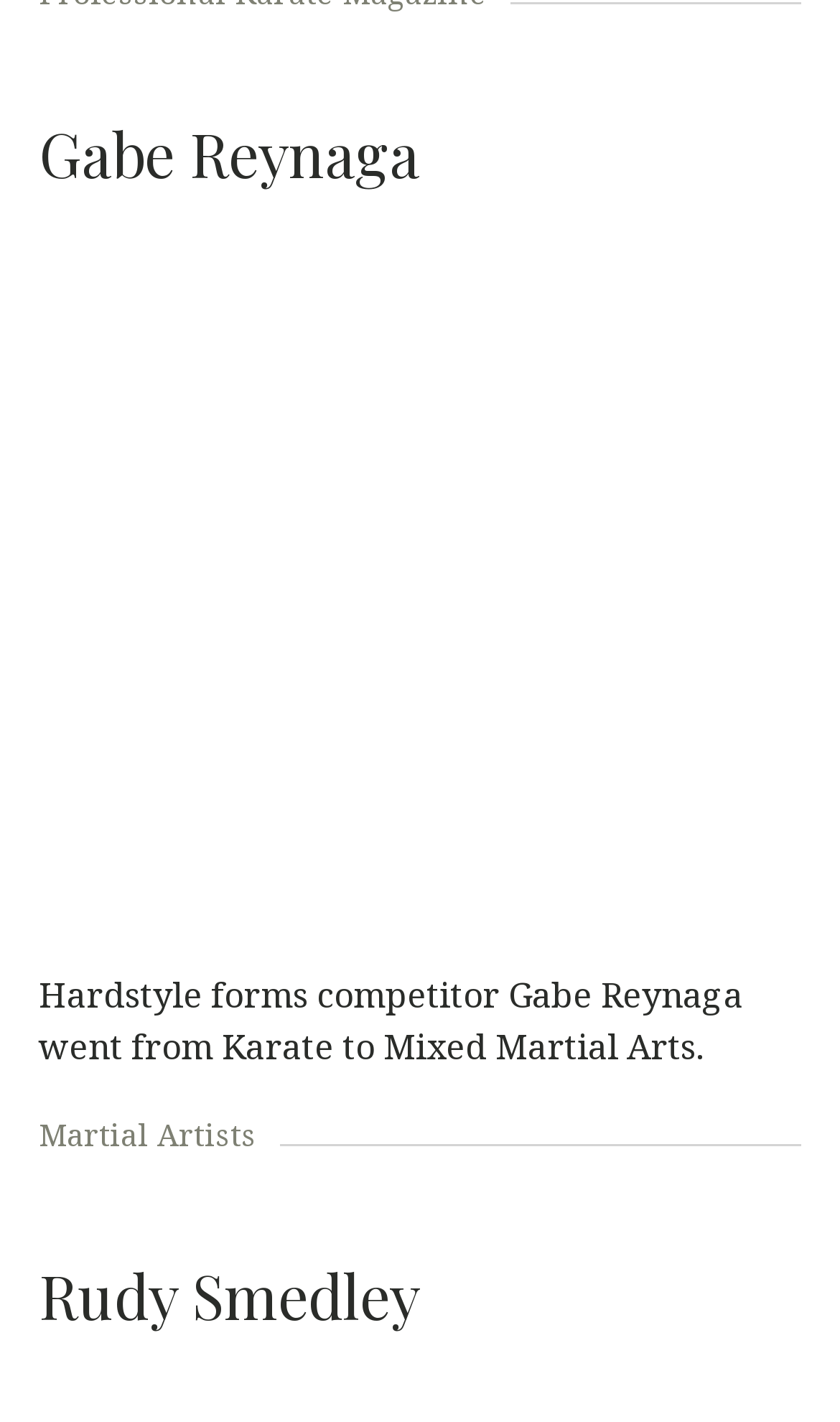What is the format of the webpage?
Based on the content of the image, thoroughly explain and answer the question.

The webpage appears to have biographical profiles of different martial artists, with images, headings, and short descriptions, indicating that the format of the webpage is biographical profiles.